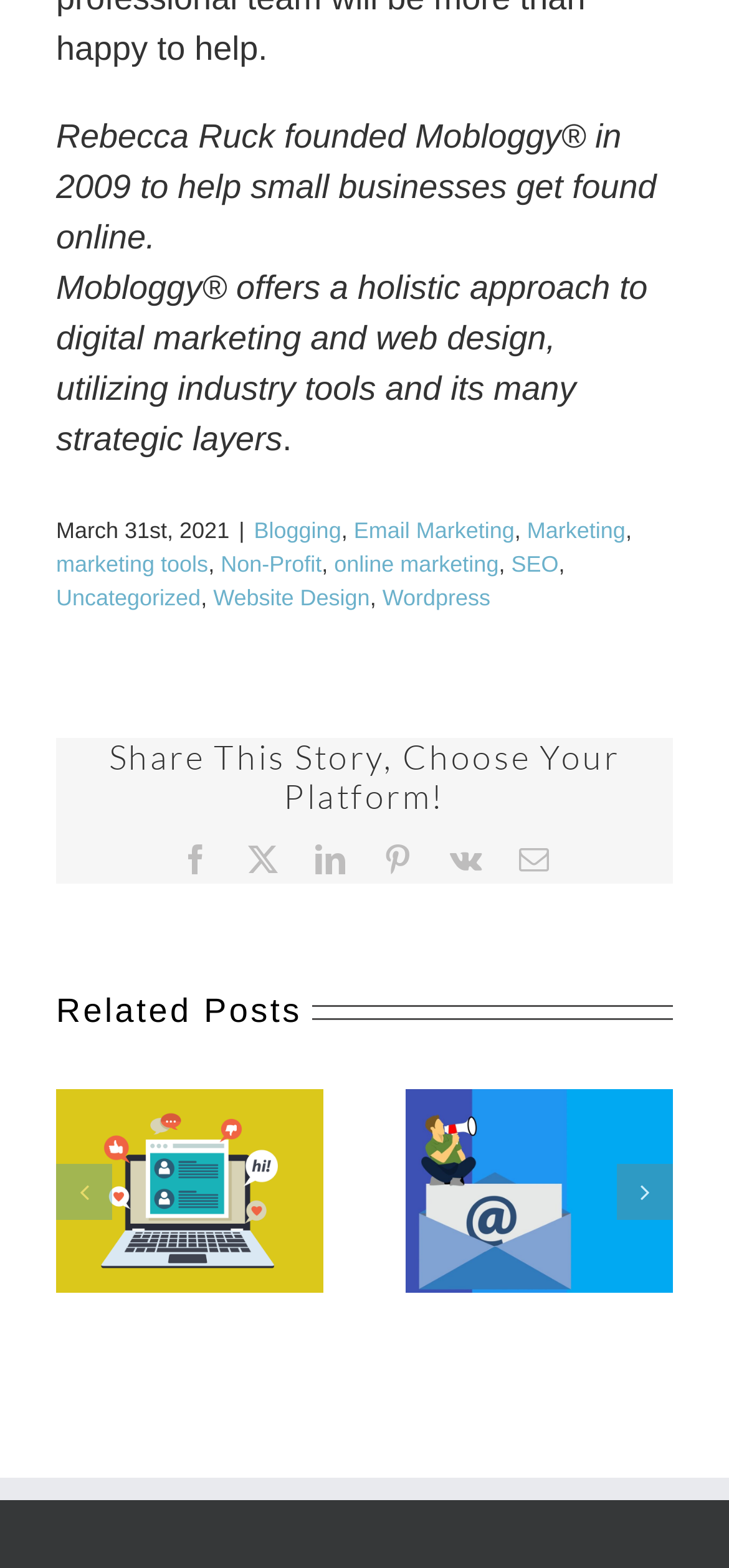Please give a short response to the question using one word or a phrase:
How many social media platforms are available for sharing?

6